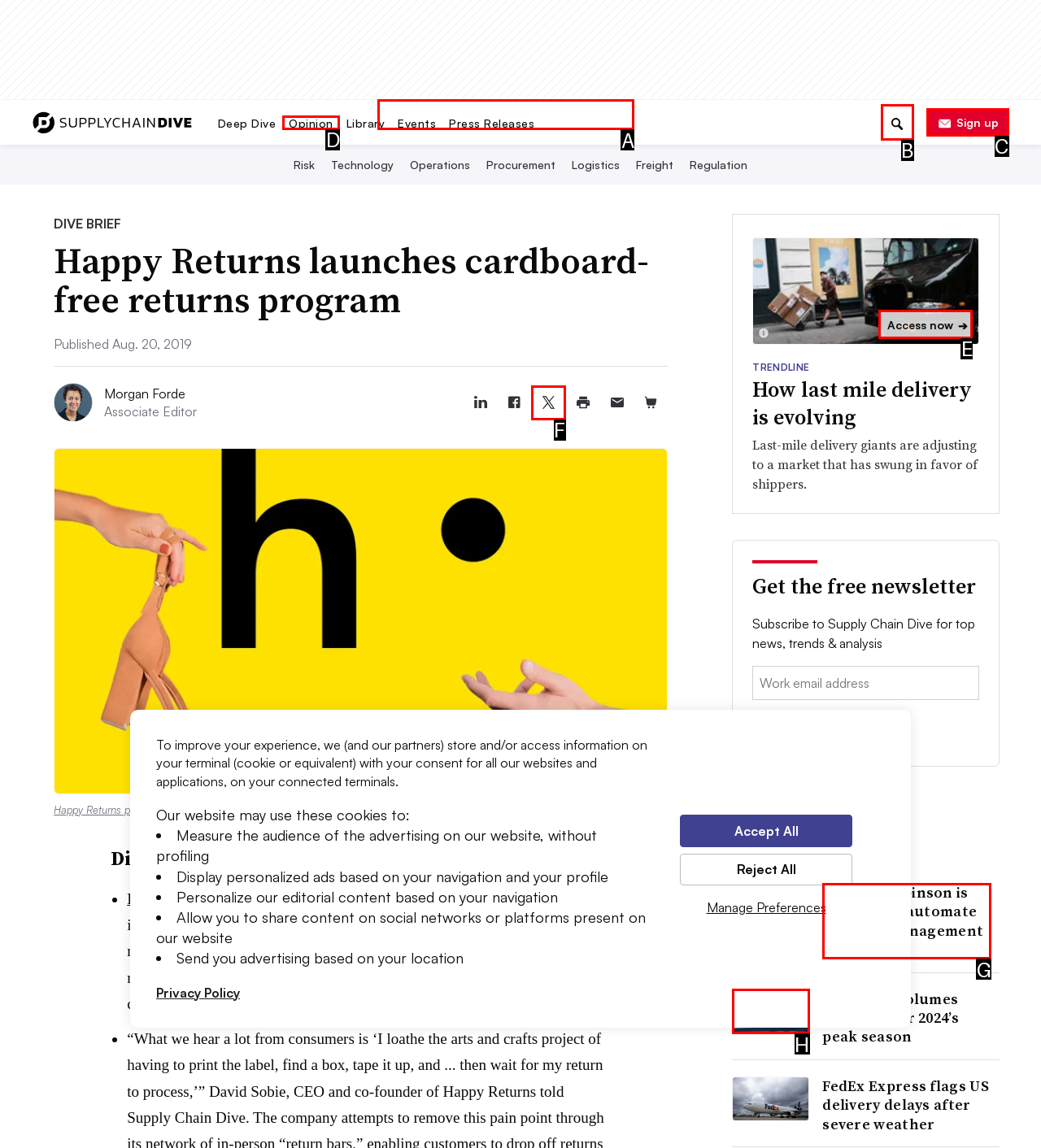Based on the choices marked in the screenshot, which letter represents the correct UI element to perform the task: Search for something?

A